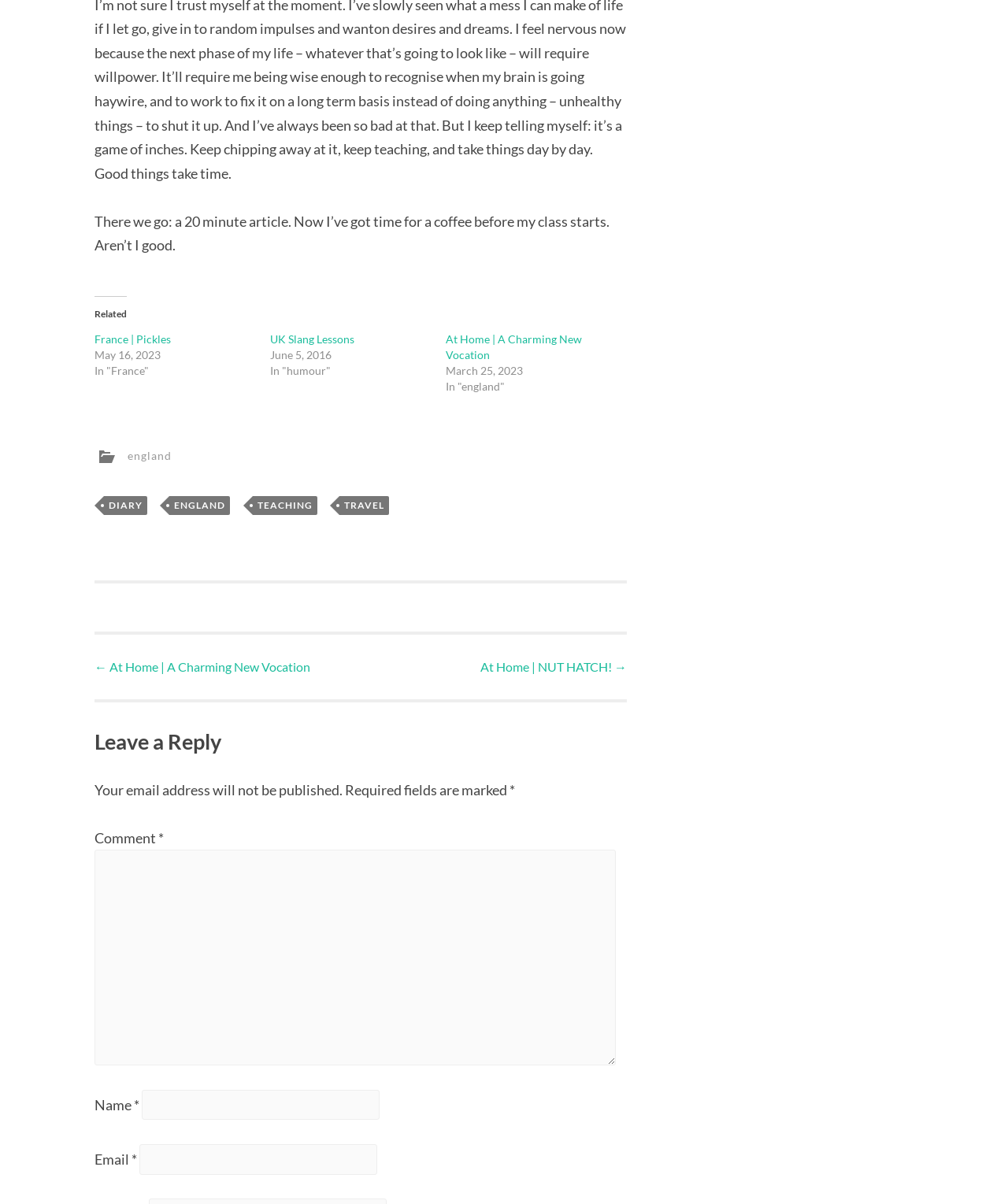What is the purpose of the comment section?
Carefully examine the image and provide a detailed answer to the question.

The comment section is indicated by the heading 'Leave a Reply' and includes fields for users to enter their name, email, and comment. This suggests that the purpose of the comment section is for users to leave a reply or respond to the article.